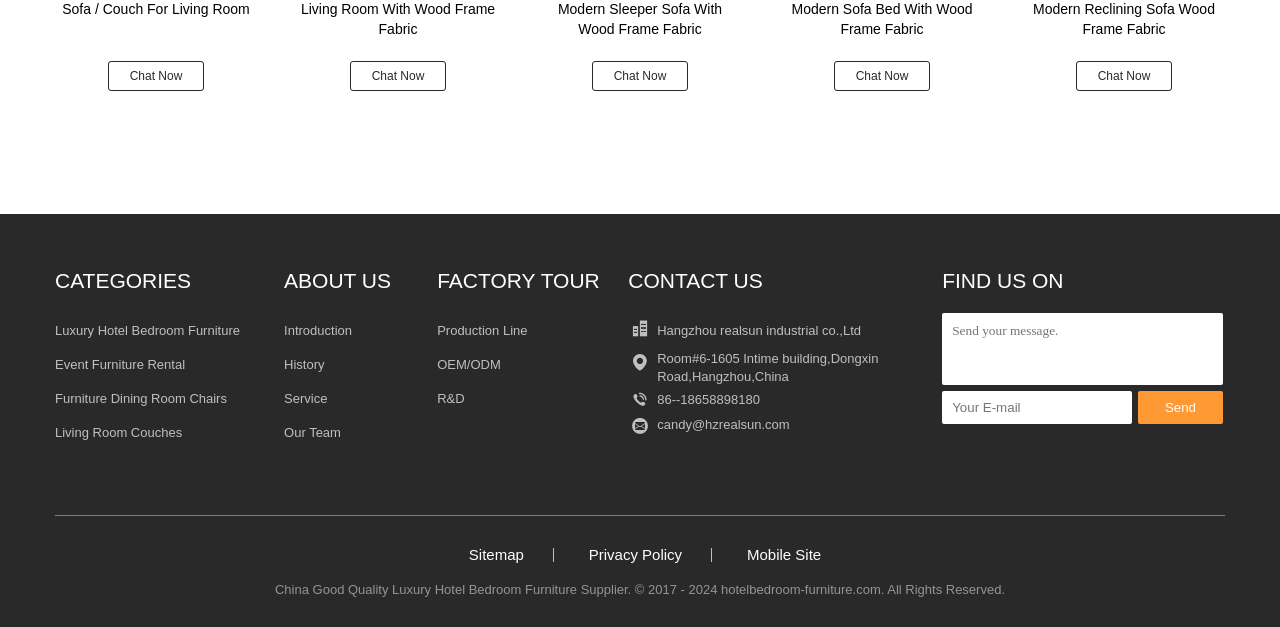Carefully examine the image and provide an in-depth answer to the question: What categories of furniture does the company provide?

The categories of furniture can be found in the links under the 'CATEGORIES' section, which include Luxury Hotel Bedroom Furniture, Event Furniture Rental, Furniture Dining Room Chairs, and Living Room Couches.